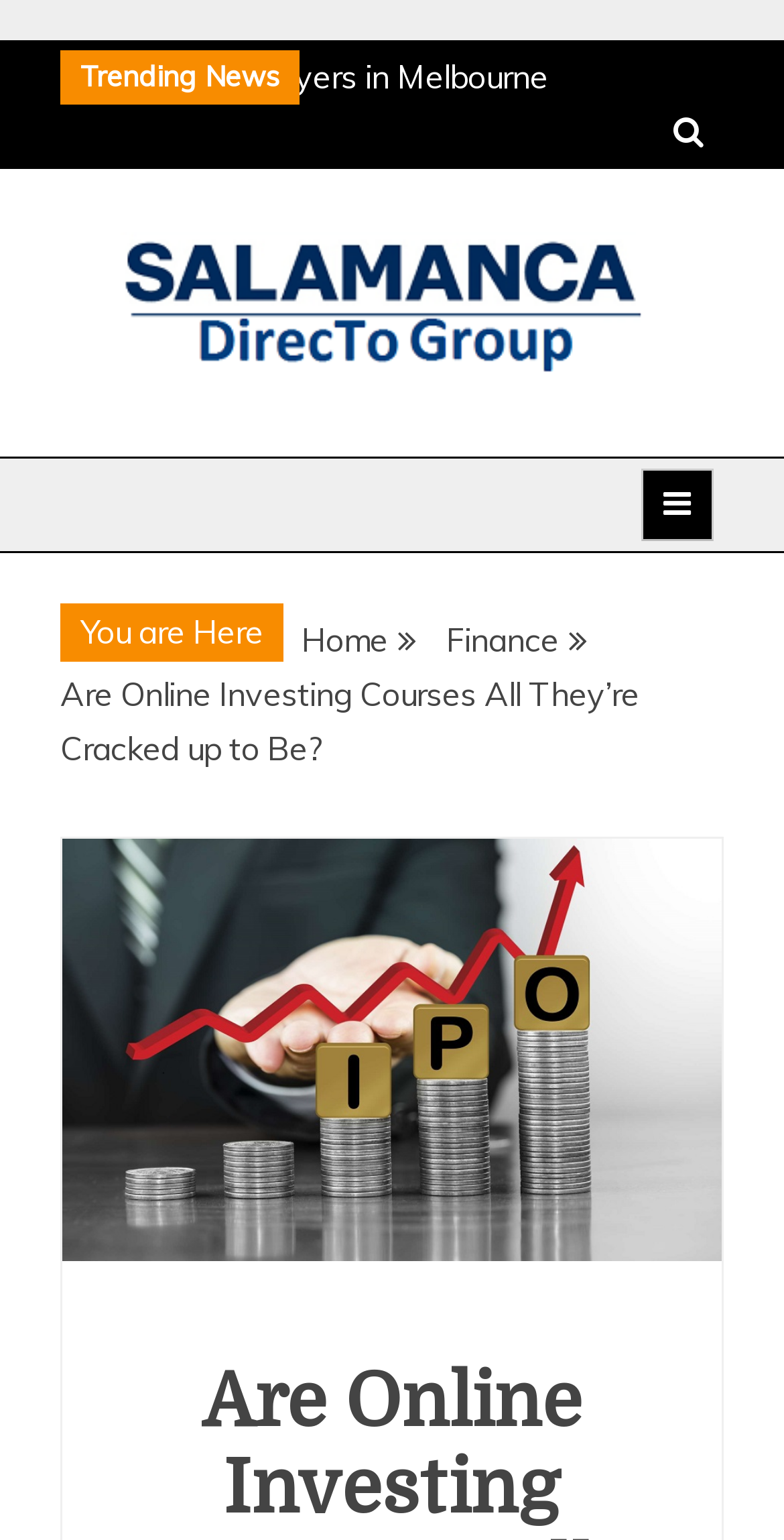Please identify the bounding box coordinates of the element that needs to be clicked to perform the following instruction: "Click on the 'Home' link".

None